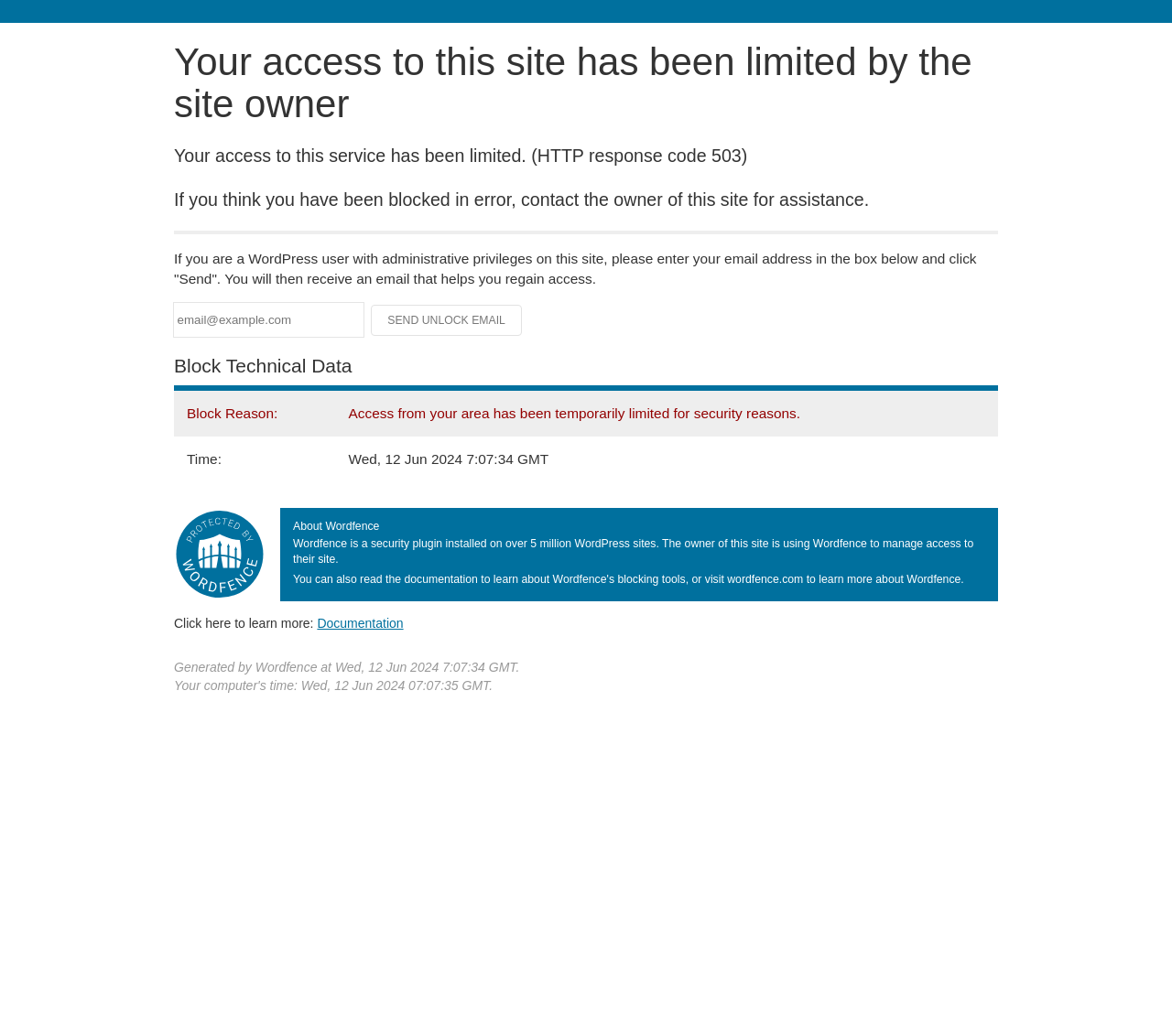Find the bounding box coordinates for the UI element that matches this description: "name="email" placeholder="email@example.com"".

[0.148, 0.292, 0.31, 0.325]